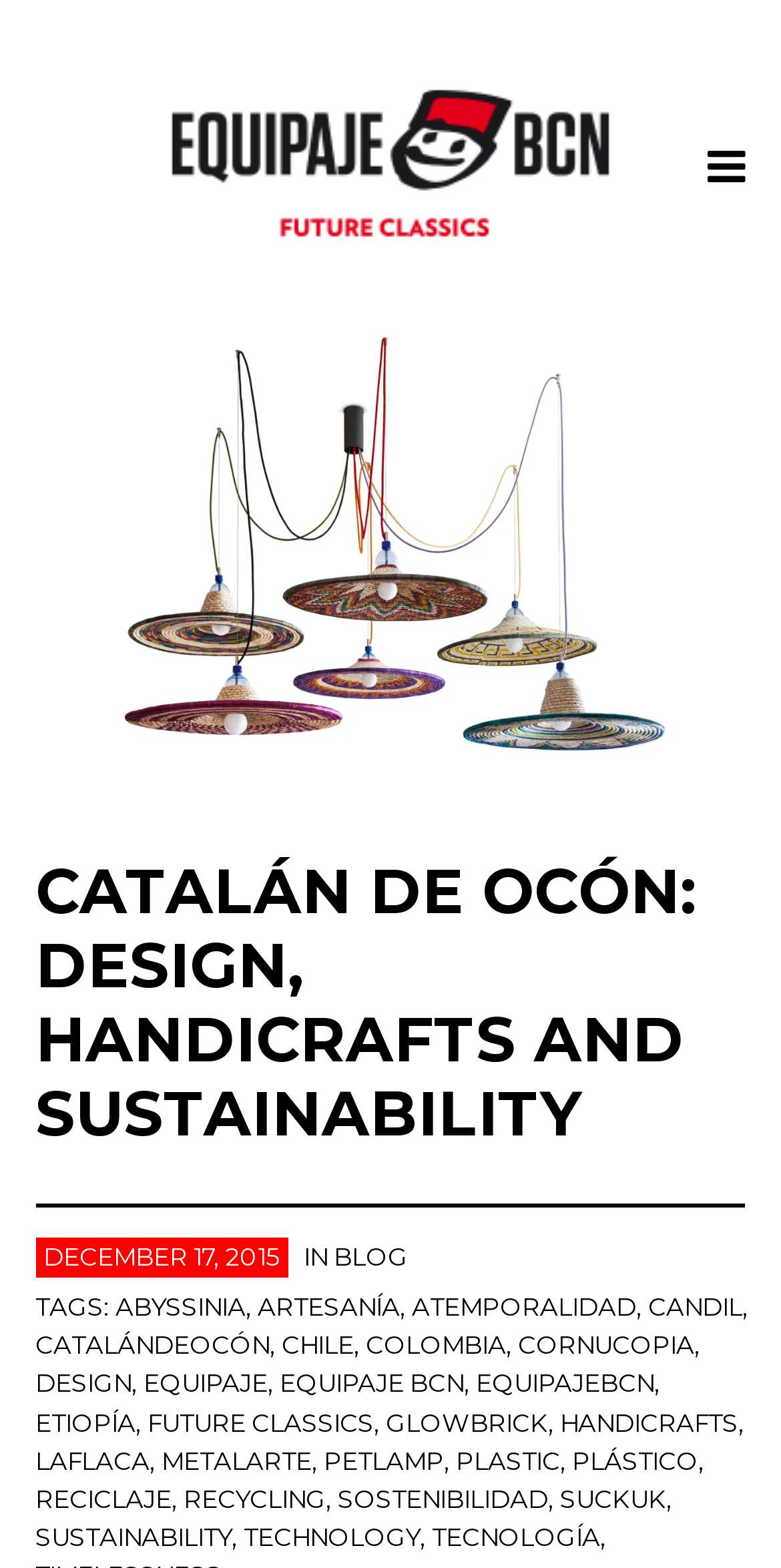What is the date of the blog post?
By examining the image, provide a one-word or phrase answer.

DECEMBER 17, 2015